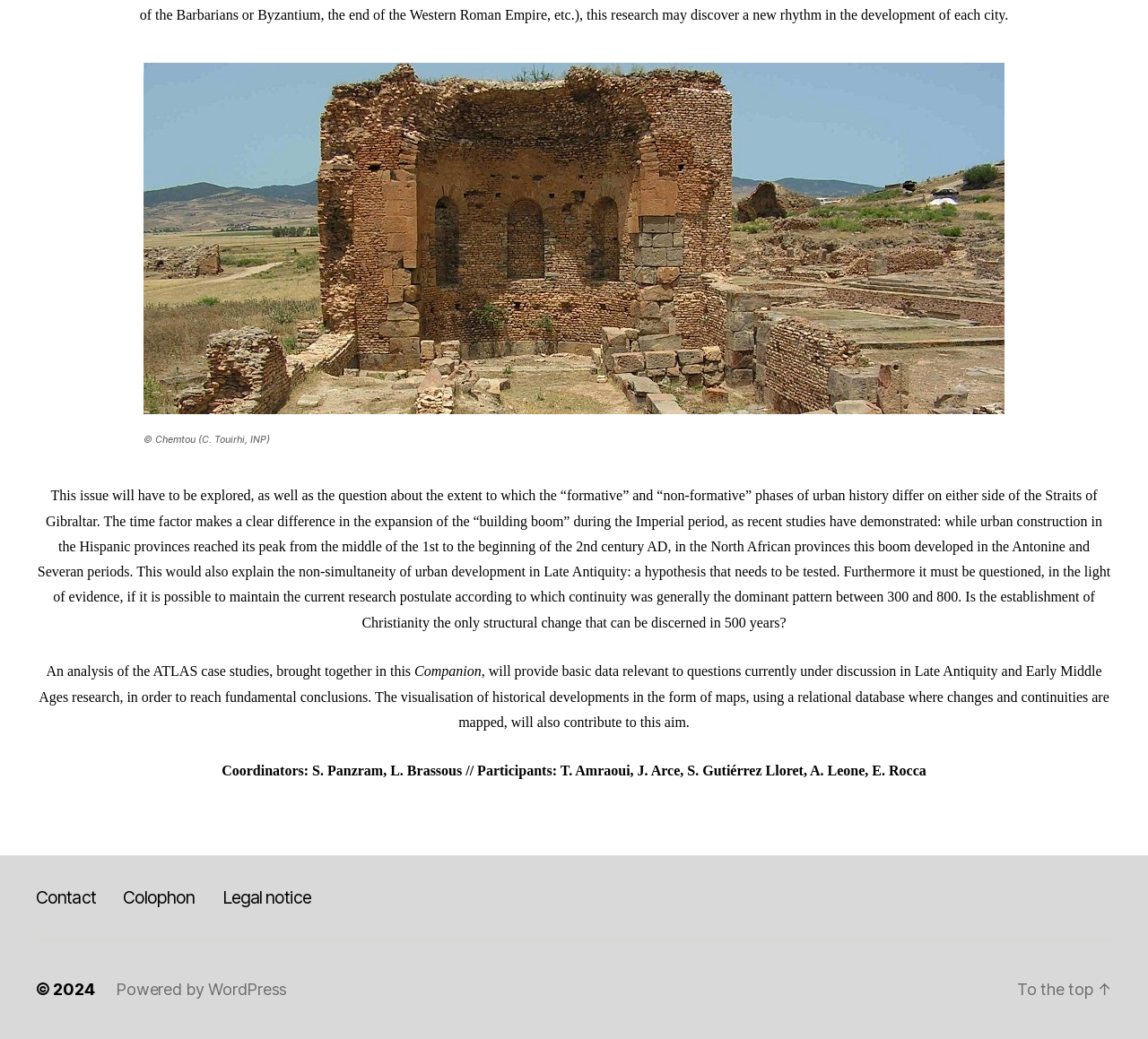Identify the bounding box for the element characterized by the following description: "Powered by WordPress".

[0.101, 0.943, 0.25, 0.961]